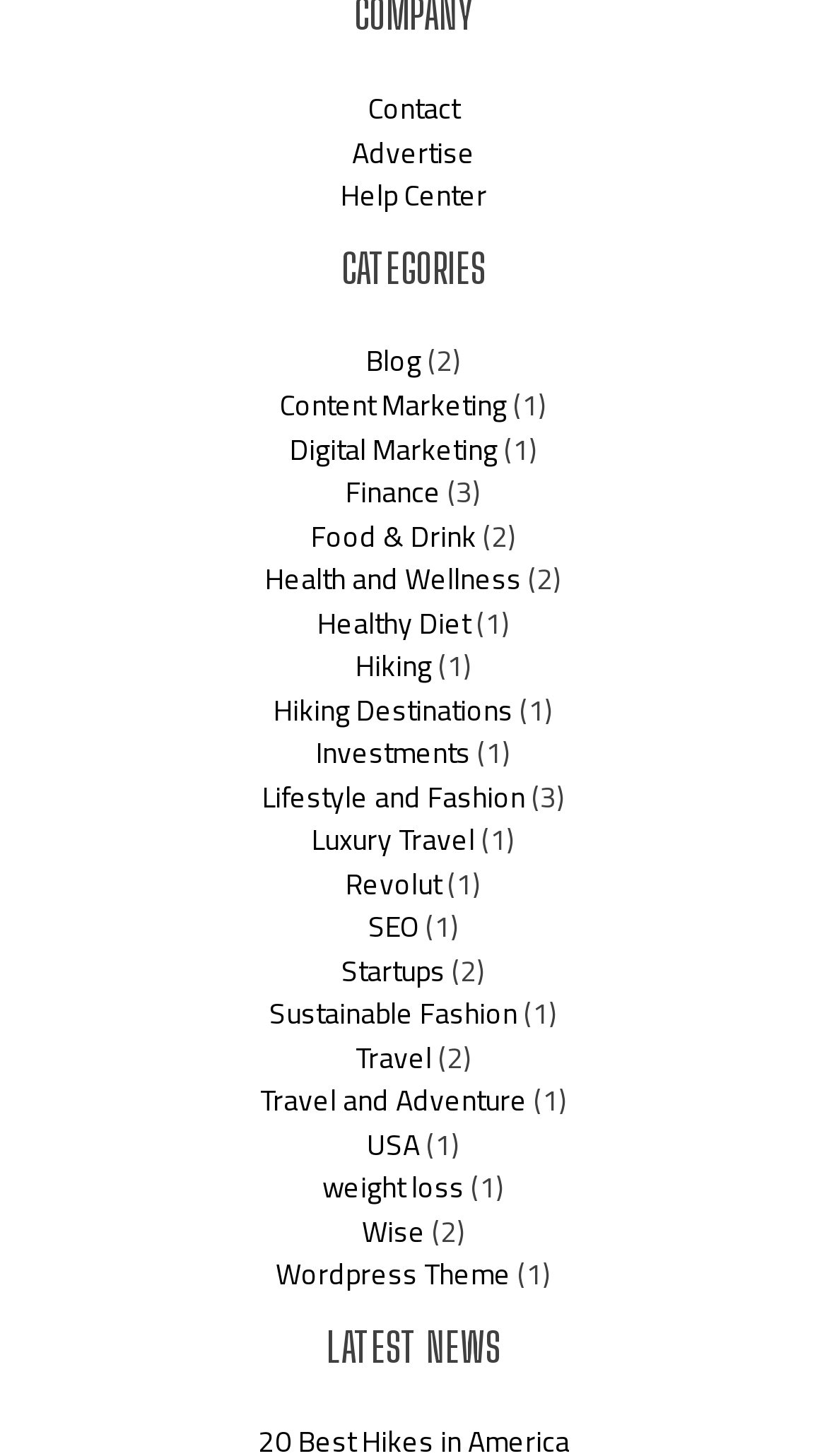Pinpoint the bounding box coordinates of the clickable area needed to execute the instruction: "Learn about Digital Marketing". The coordinates should be specified as four float numbers between 0 and 1, i.e., [left, top, right, bottom].

[0.338, 0.259, 0.613, 0.297]